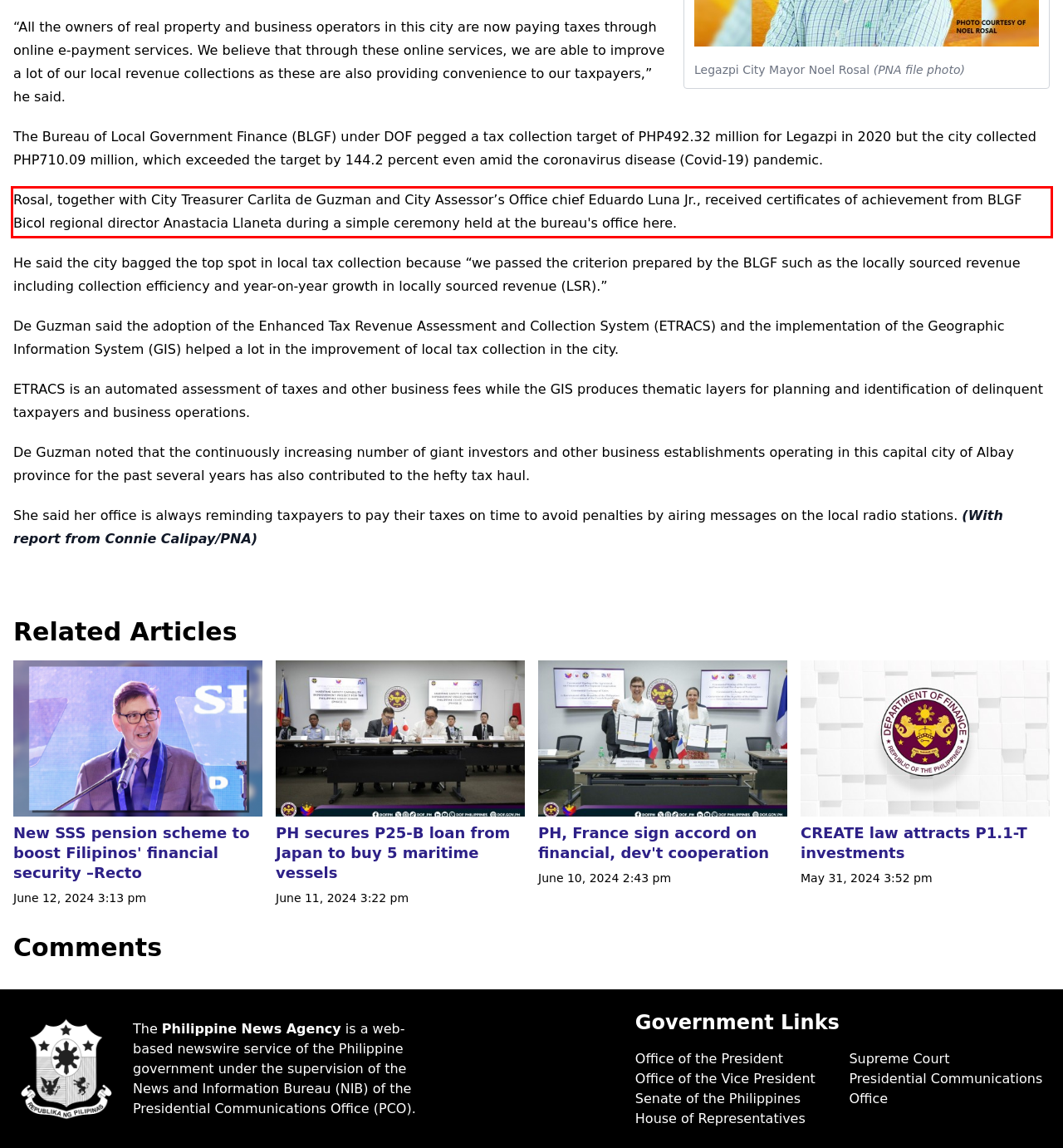You have a screenshot of a webpage with a red bounding box. Use OCR to generate the text contained within this red rectangle.

Rosal, together with City Treasurer Carlita de Guzman and City Assessor’s Office chief Eduardo Luna Jr., received certificates of achievement from BLGF Bicol regional director Anastacia Llaneta during a simple ceremony held at the bureau's office here.